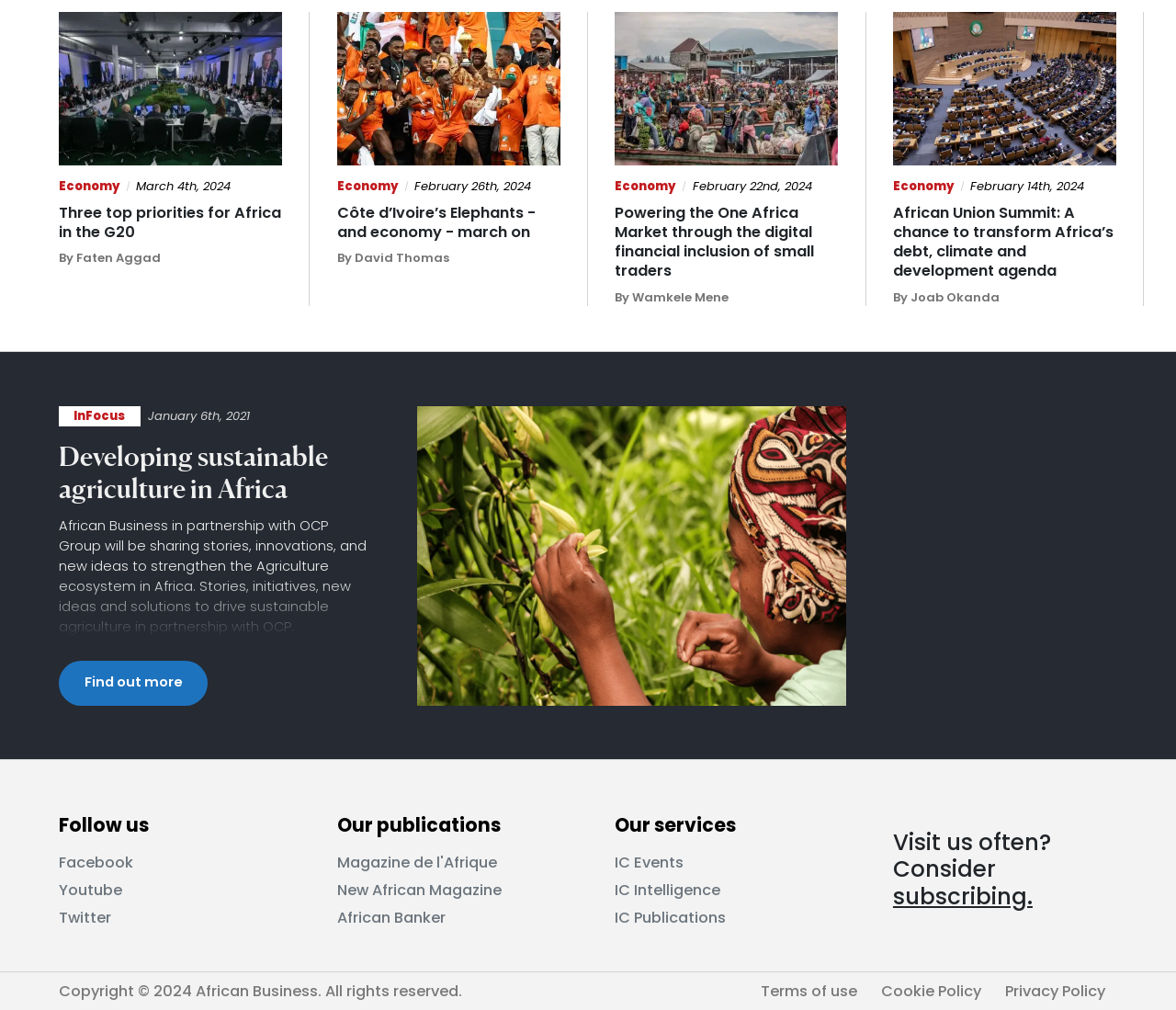What is the topic of the first article?
Please provide a full and detailed response to the question.

The first article is a link with the text 'Economy March 4th, 2024 Three top priorities for Africa in the G20 By Faten Aggad', which indicates that the topic of the article is related to economy.